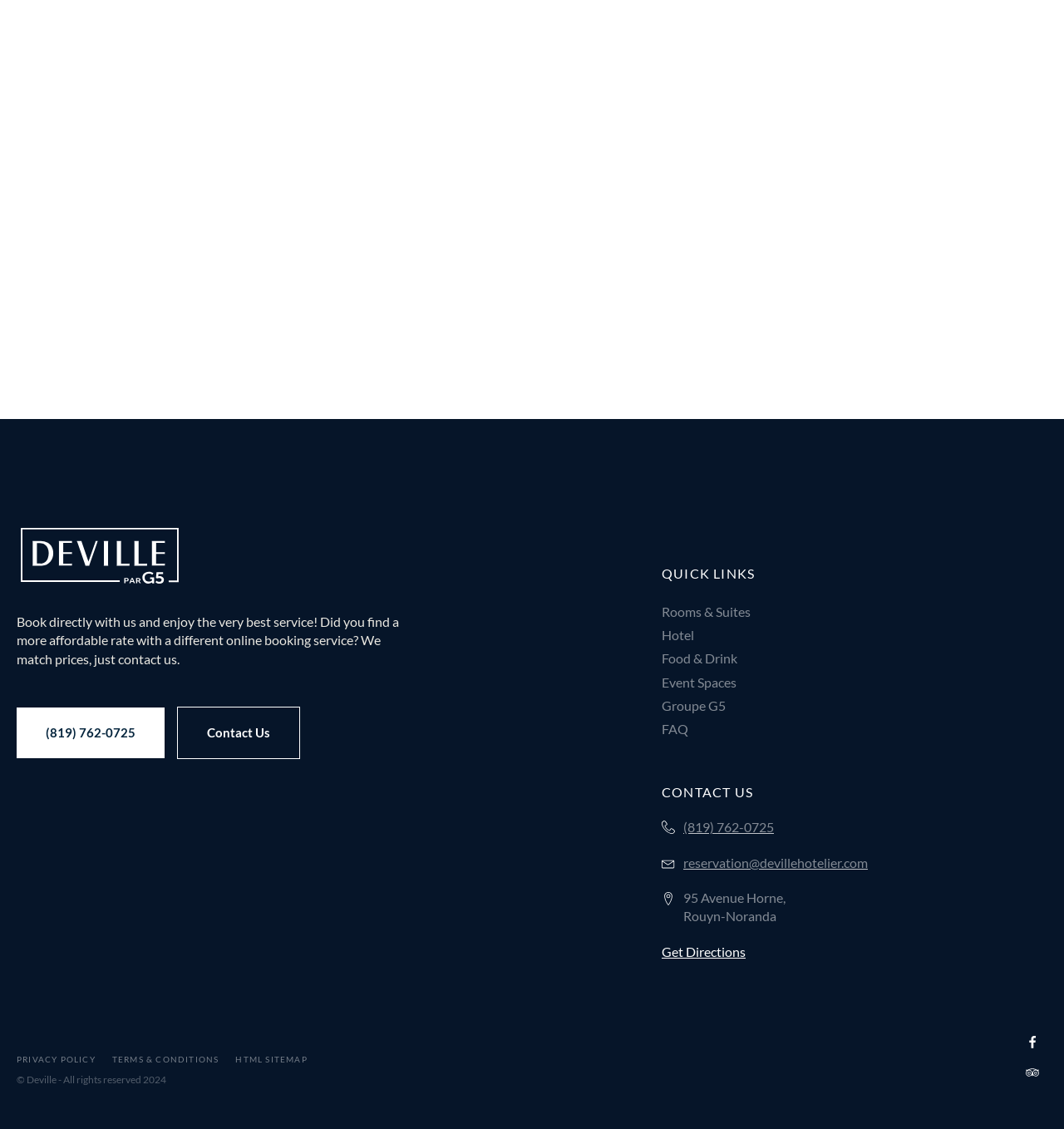Could you please study the image and provide a detailed answer to the question:
How many images are on the top row?

I counted the number of images on the top row by looking at the figure elements with image children, and I found three of them.